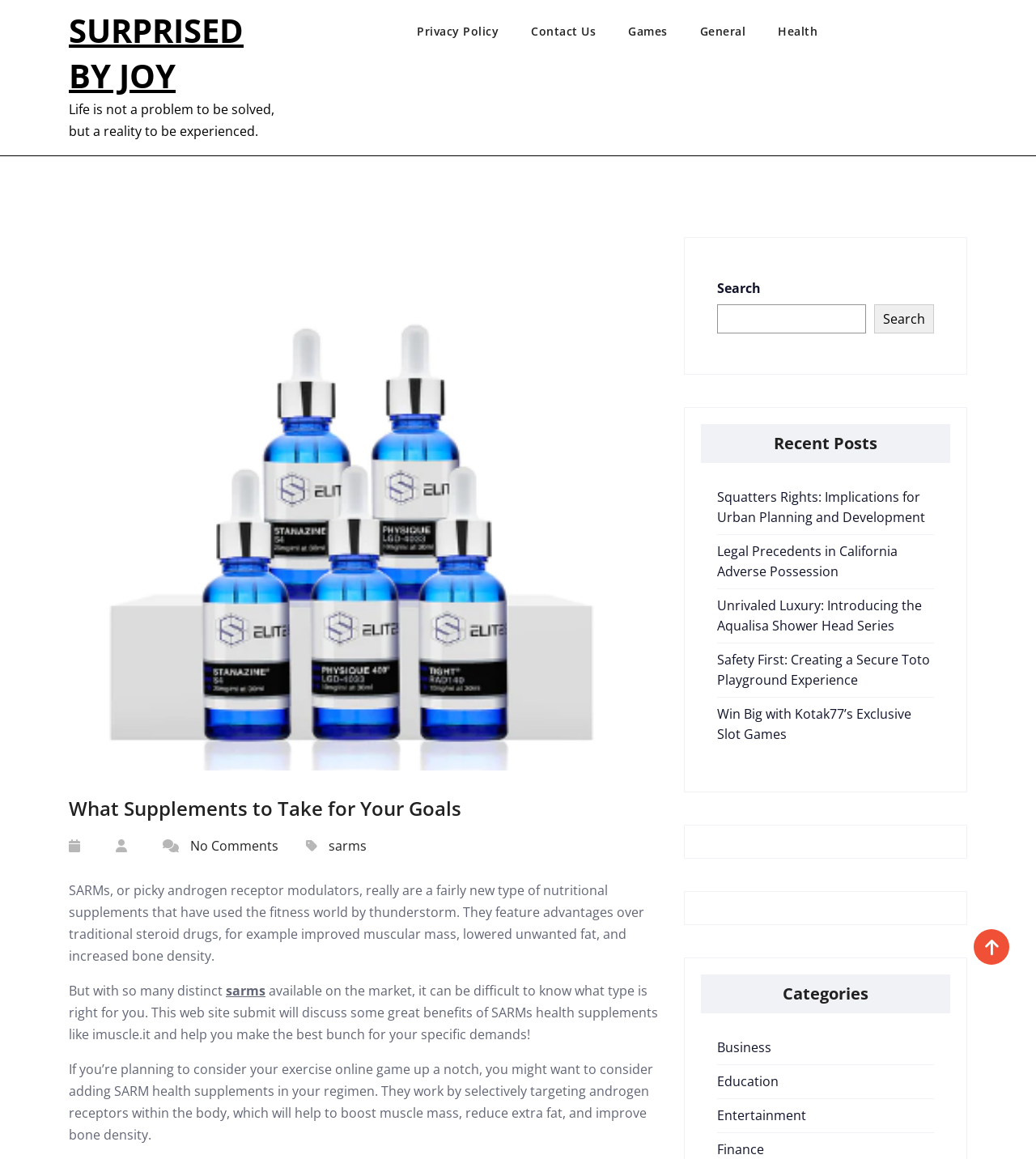Provide an in-depth caption for the elements present on the webpage.

The webpage is about supplements and fitness, with a focus on SARMs (selective androgen receptor modulators). At the top, there is a heading "SURPRISED BY JOY" and a quote "Life is not a problem to be solved, but a reality to be experienced." Below this, there are several links to other pages, including "Privacy Policy", "Contact Us", "Games", "General", "Health", and more.

The main content of the page is divided into sections. The first section has a heading "What Supplements to Take for Your Goals" and discusses the benefits of SARMs, including increased muscle mass, reduced fat, and improved bone density. There are also links to specific SARMs products, such as imuscle.it.

Below this section, there is a search bar with a button and a heading "Recent Posts". This section lists several article titles, including "Squatters Rights: Implications for Urban Planning and Development", "Legal Precedents in California Adverse Possession", and more.

Further down the page, there is a section with a heading "Categories" that lists links to different categories, including "Business", "Education", "Entertainment", and "Finance". At the bottom right corner of the page, there is a small icon with a link.

Throughout the page, there are several links to other pages and articles, as well as a search bar to help users find specific content. The overall layout is organized and easy to navigate, with clear headings and concise text.